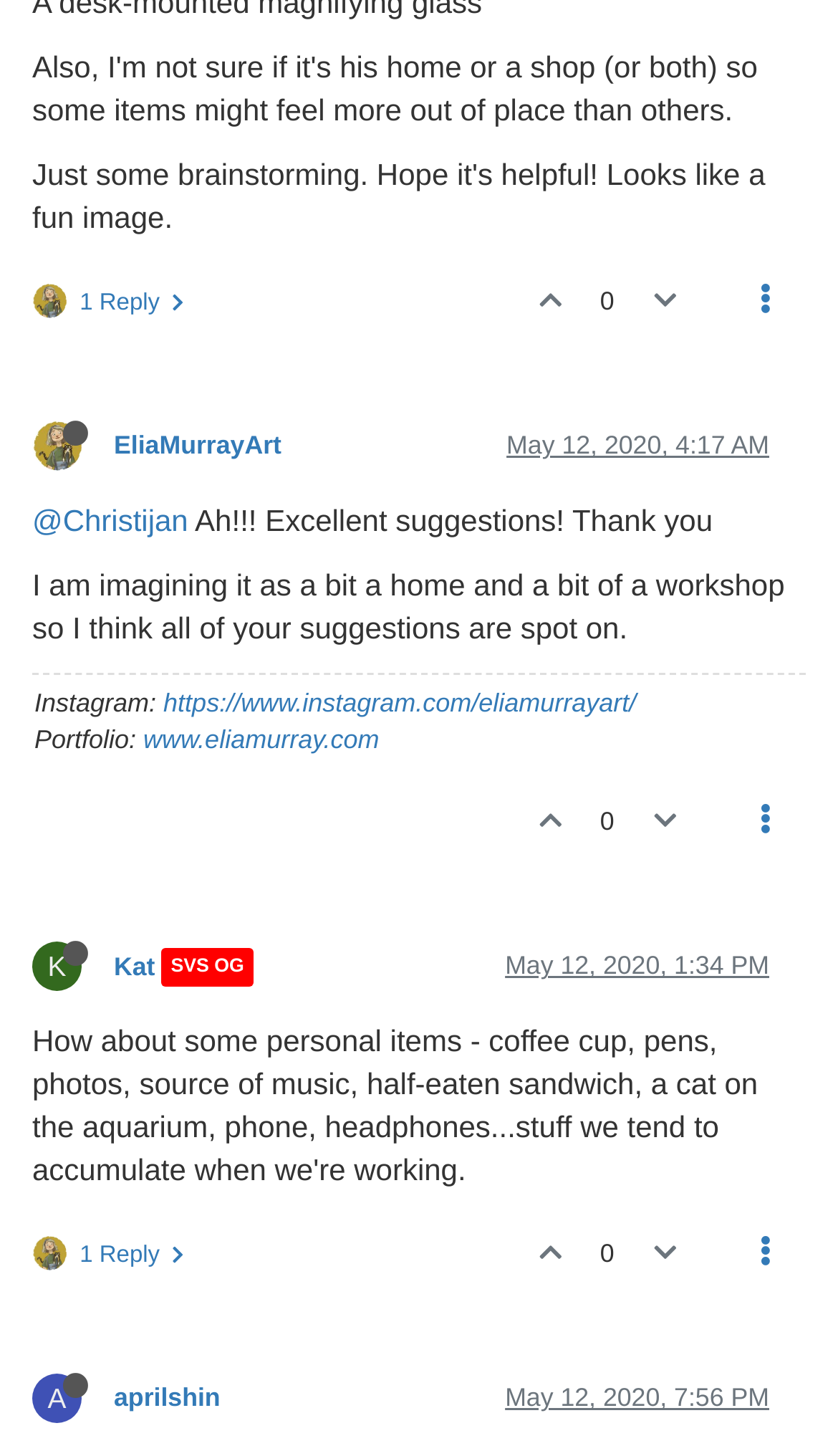Please determine the bounding box coordinates of the element's region to click for the following instruction: "View aprilshin's profile".

[0.136, 0.95, 0.263, 0.97]